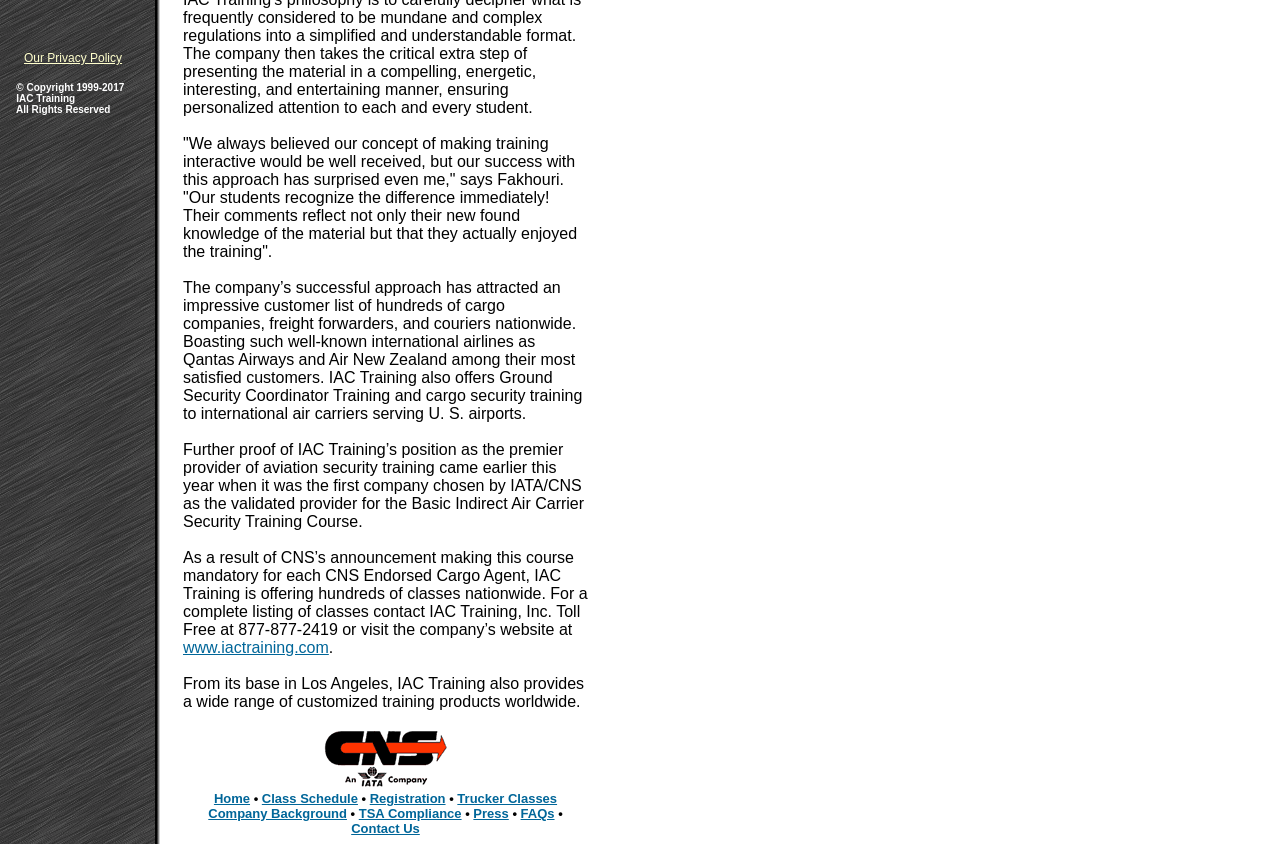Determine the bounding box for the UI element as described: "Press". The coordinates should be represented as four float numbers between 0 and 1, formatted as [left, top, right, bottom].

[0.37, 0.955, 0.397, 0.973]